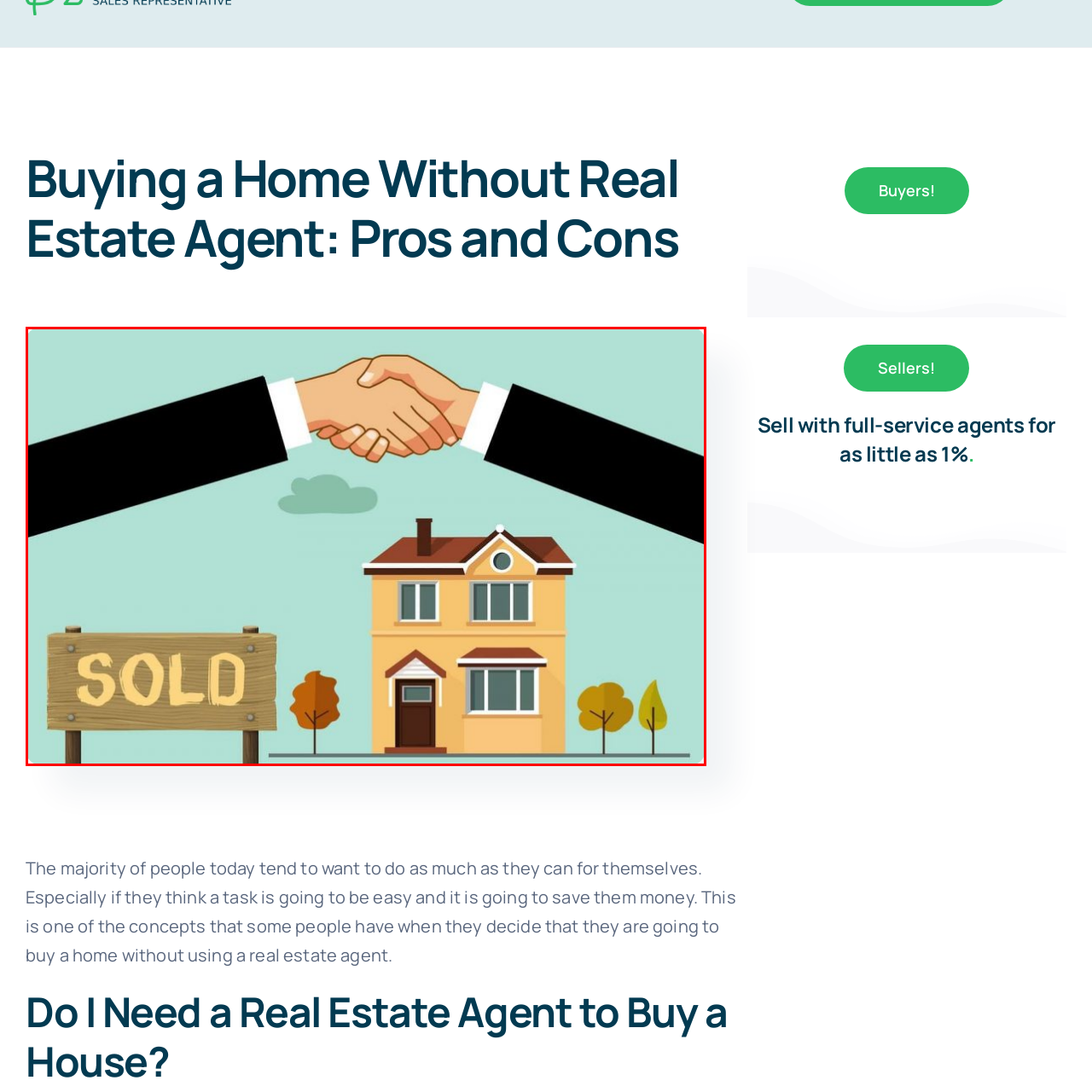Craft a comprehensive description of the image located inside the red boundary.

The image depicts a symbolic representation of a successful real estate transaction. At the center, two hands are engaged in a firm handshake, signifying the agreement between the buyer and seller. Below them, a wooden sign prominently displays the word "SOLD," indicating the completion of the home sale. In the background, a charming yellow house stands, complete with a pitched roof and large windows, surrounded by stylized trees that add a touch of warmth to the scene. The light blue backdrop enhances the overall feel of achievement and satisfaction that comes with buying a home, catering to the theme of the article titled "Buying a Home Without a Real Estate Agent: Pros and Cons."